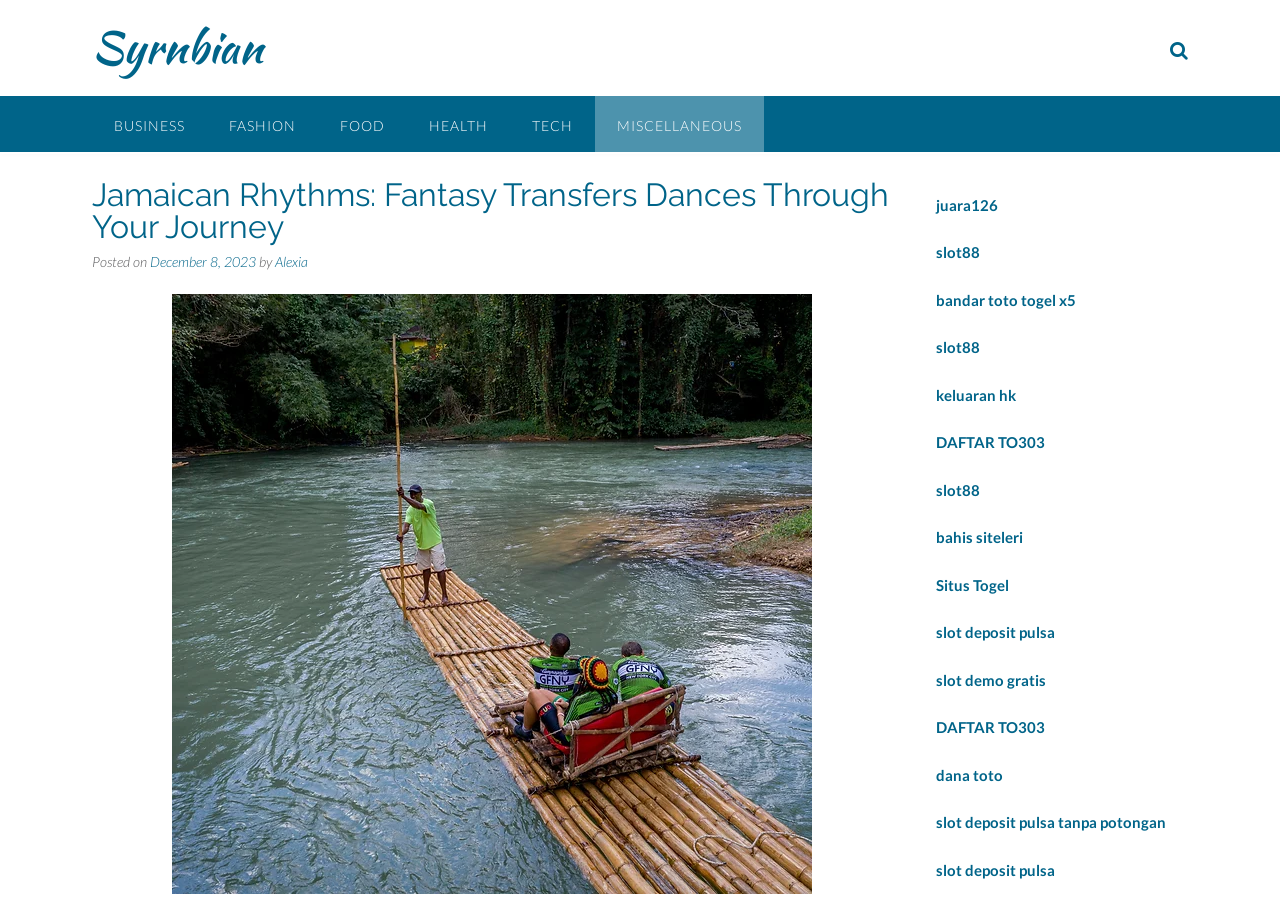Please answer the following question using a single word or phrase: 
What is the date of the post?

December 8, 2023